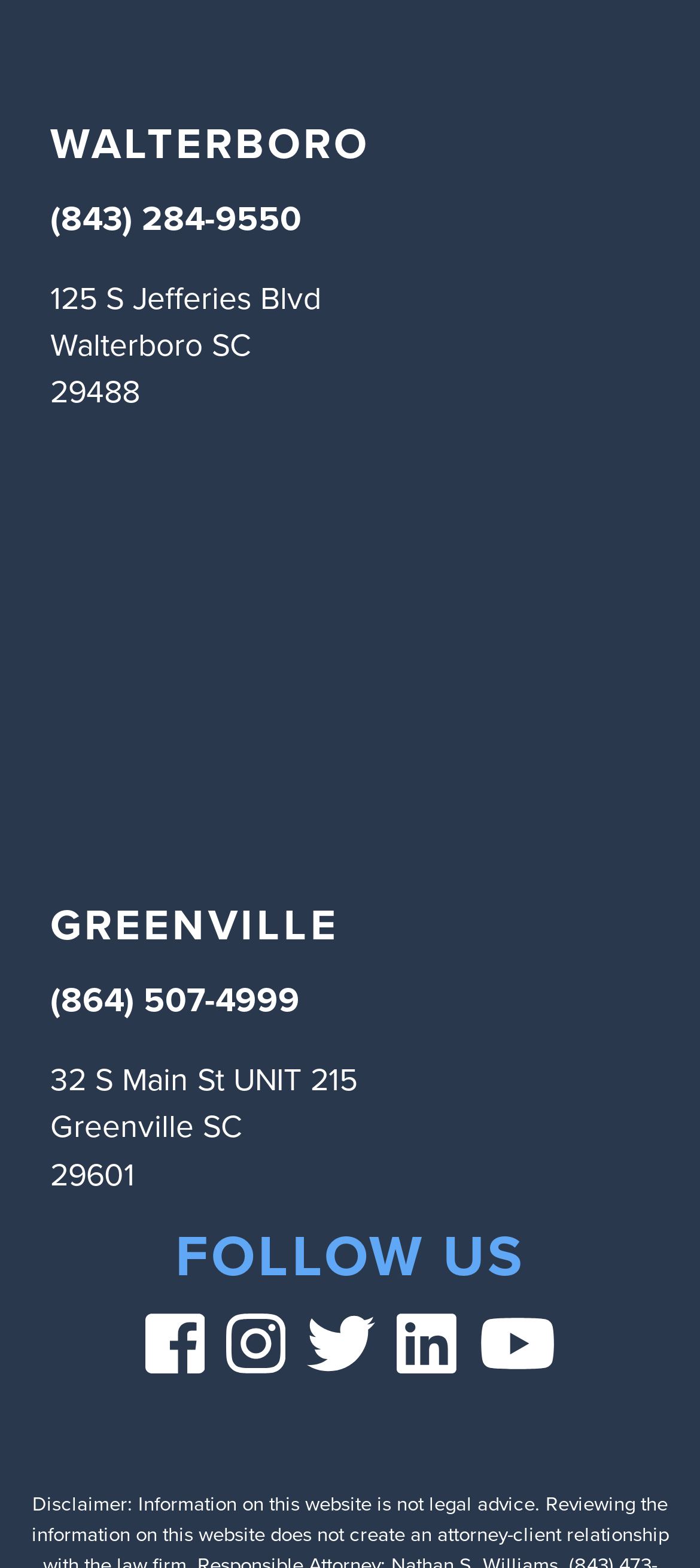Please find the bounding box coordinates of the element that must be clicked to perform the given instruction: "Switch to the desktop site". The coordinates should be four float numbers from 0 to 1, i.e., [left, top, right, bottom].

None